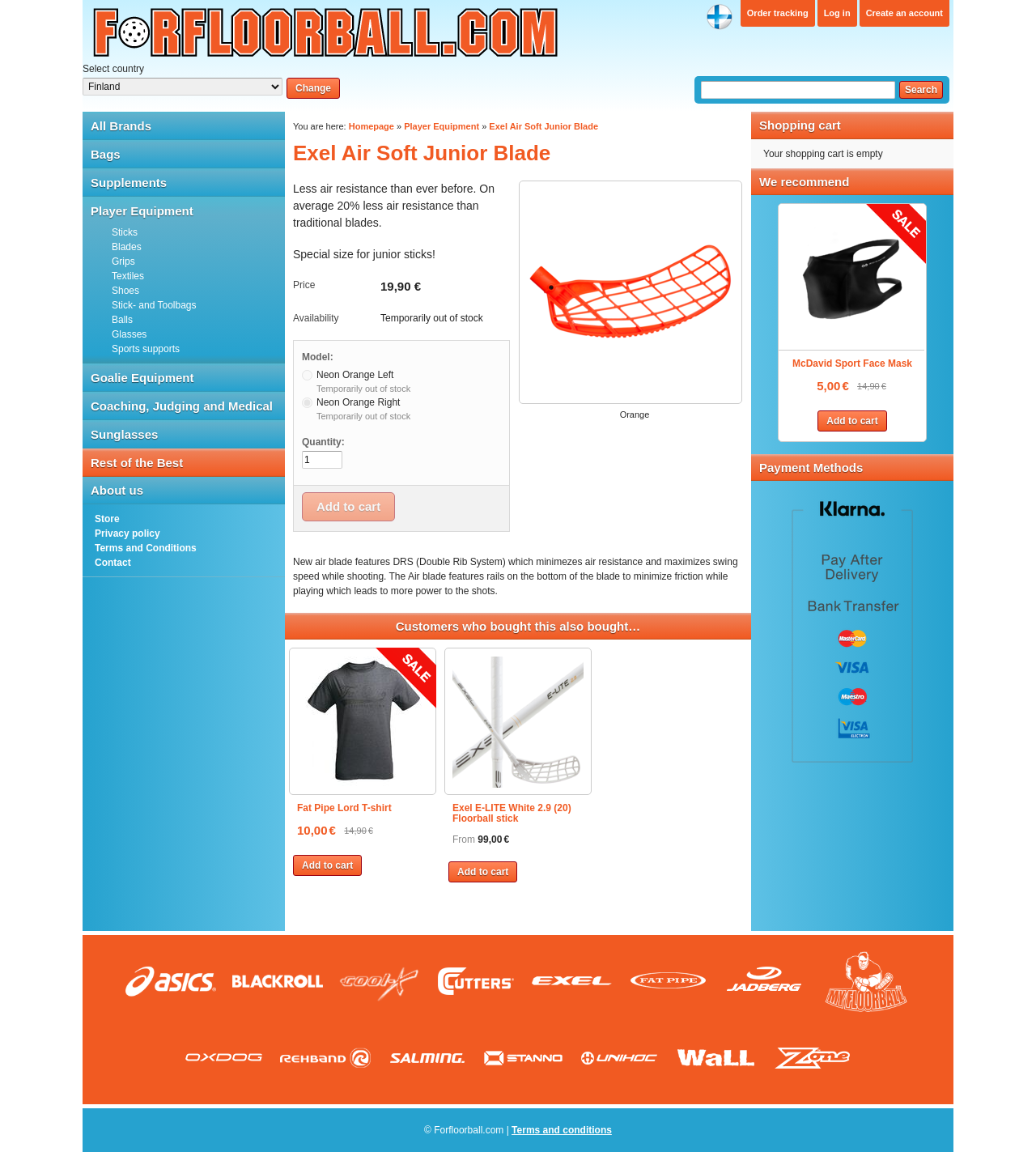Is the product temporarily out of stock?
Respond with a short answer, either a single word or a phrase, based on the image.

Yes